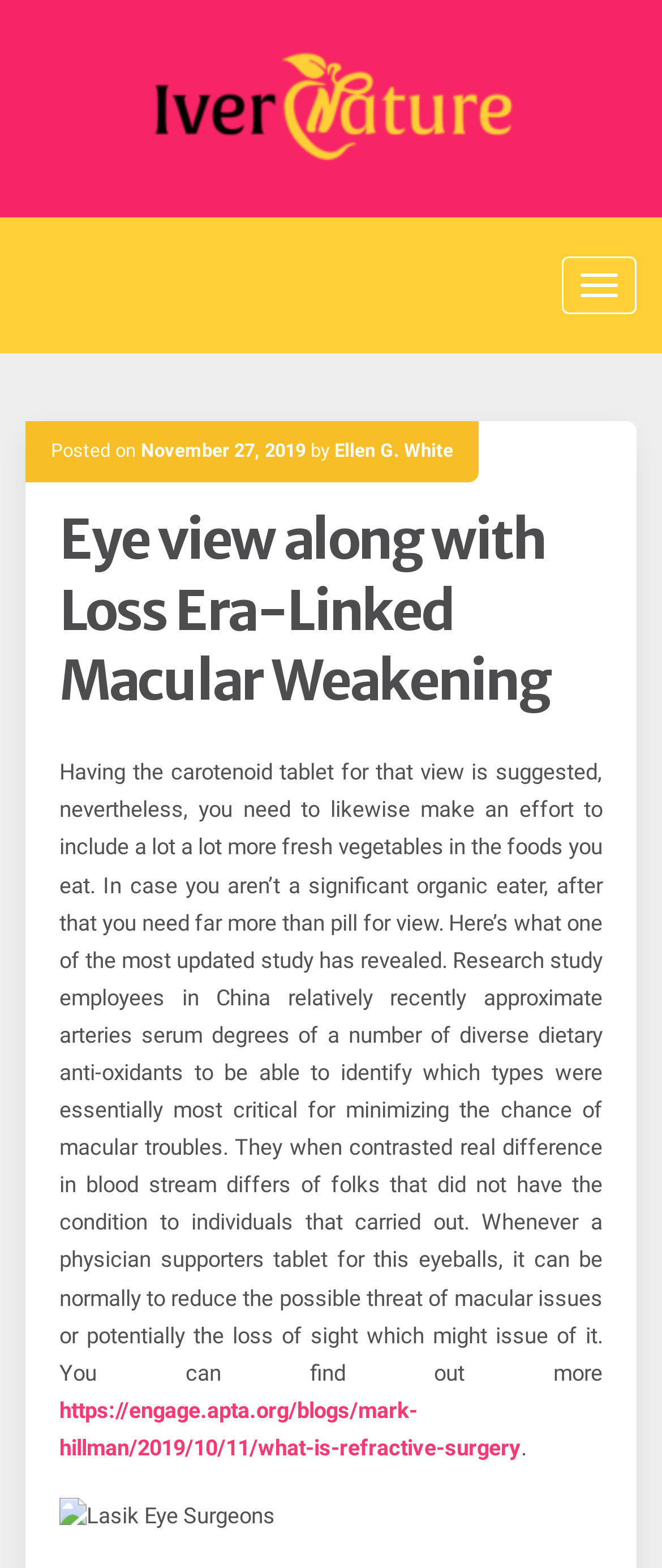Find the primary header on the webpage and provide its text.

Eye view along with Loss Era-Linked Macular Weakening